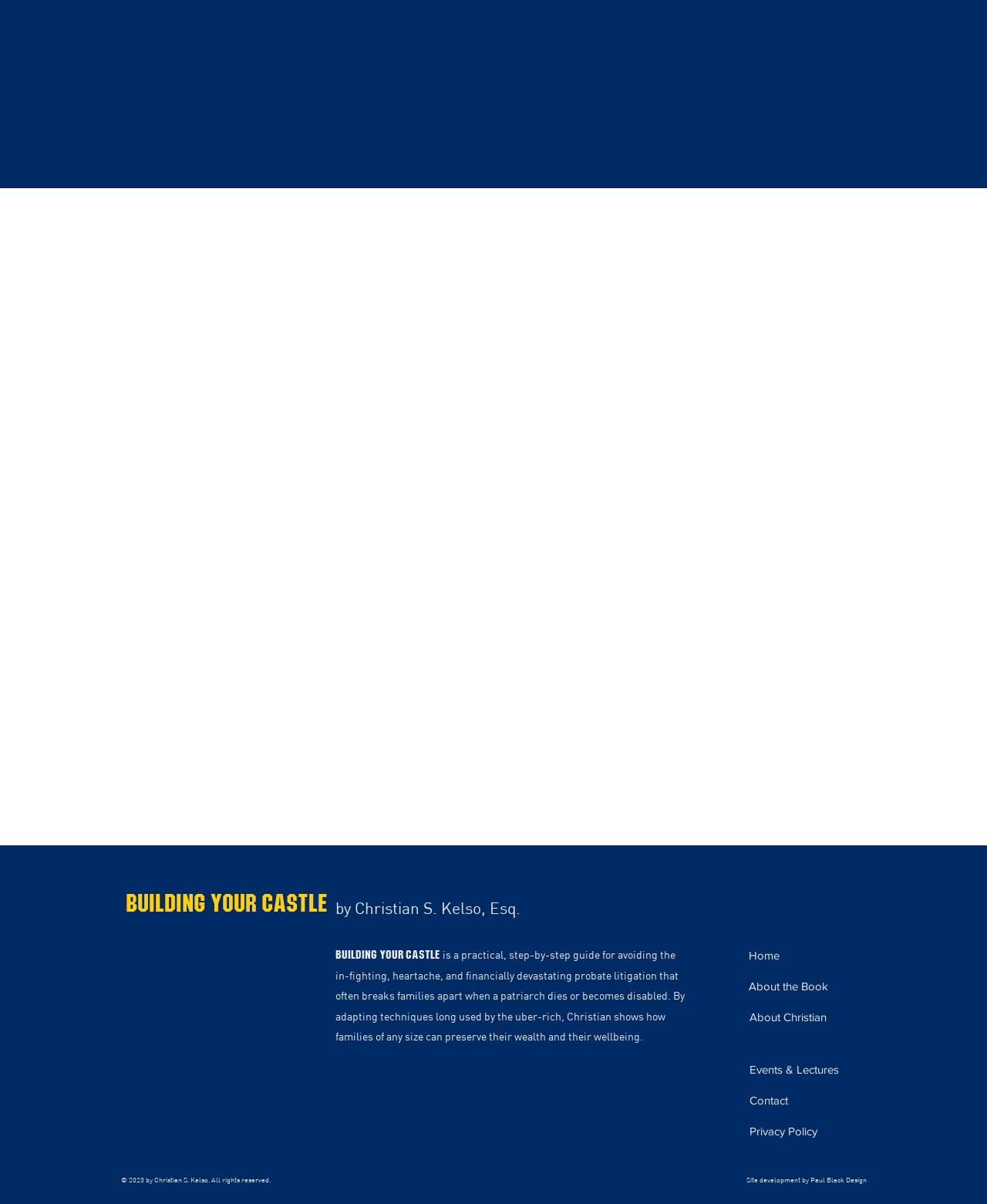Calculate the bounding box coordinates of the UI element given the description: "Privacy Policy".

[0.759, 0.926, 0.828, 0.952]